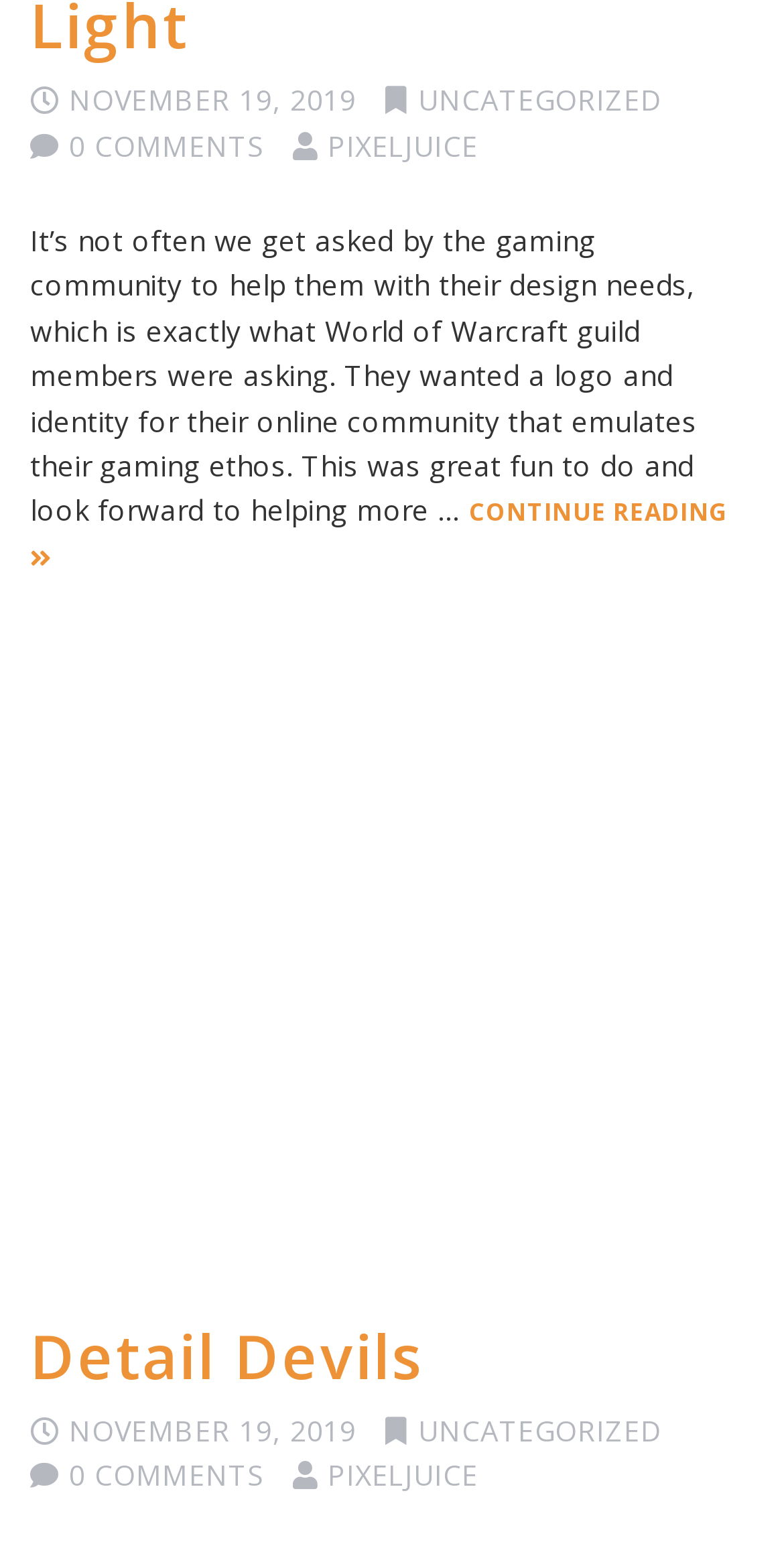How many comments does the article have?
Look at the image and provide a detailed response to the question.

The number of comments can be found next to the date at the top and bottom of the webpage, which is '0 COMMENTS'.